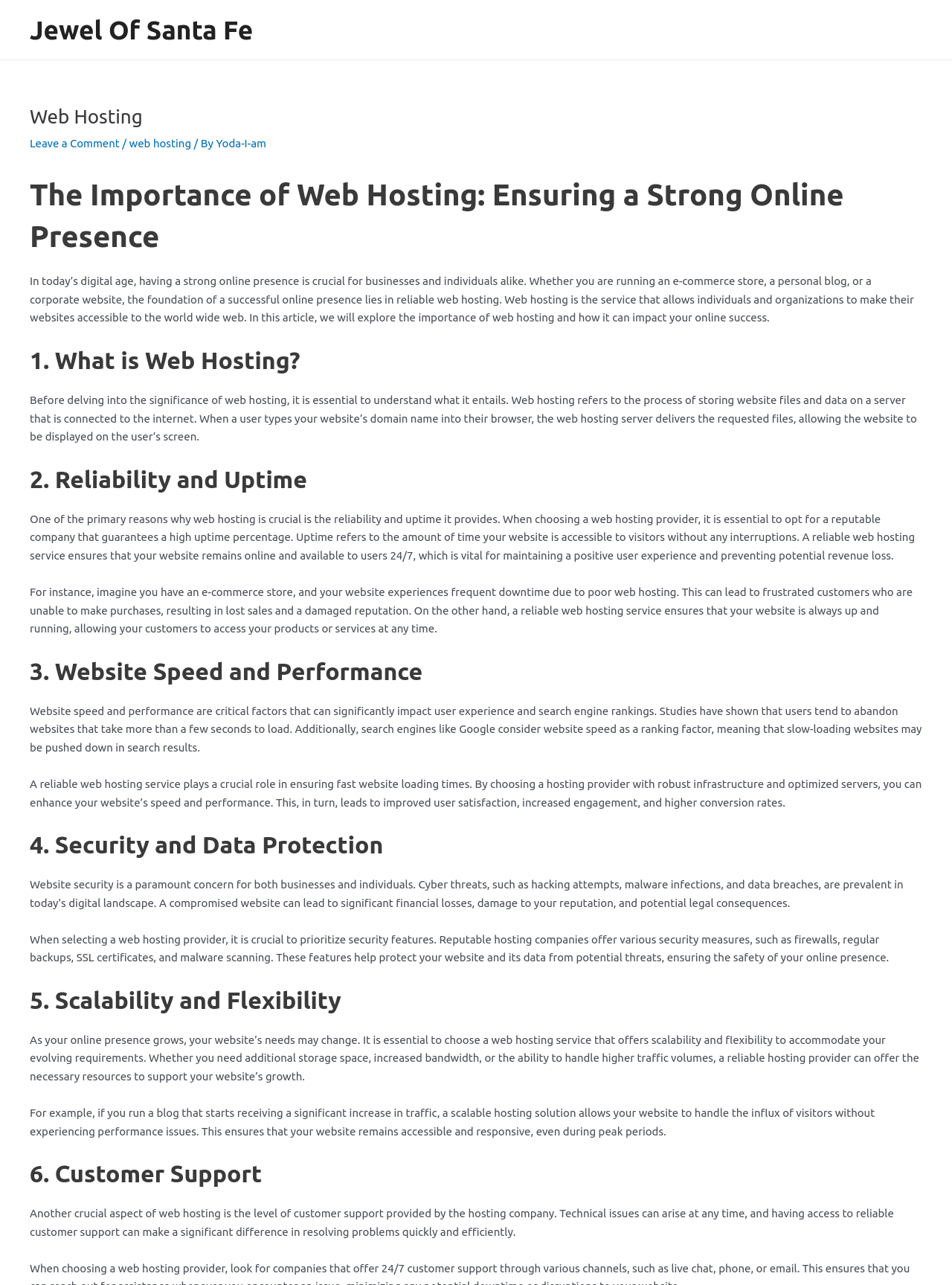Identify the bounding box of the UI element that matches this description: "Yoda-I-am".

[0.227, 0.107, 0.28, 0.116]